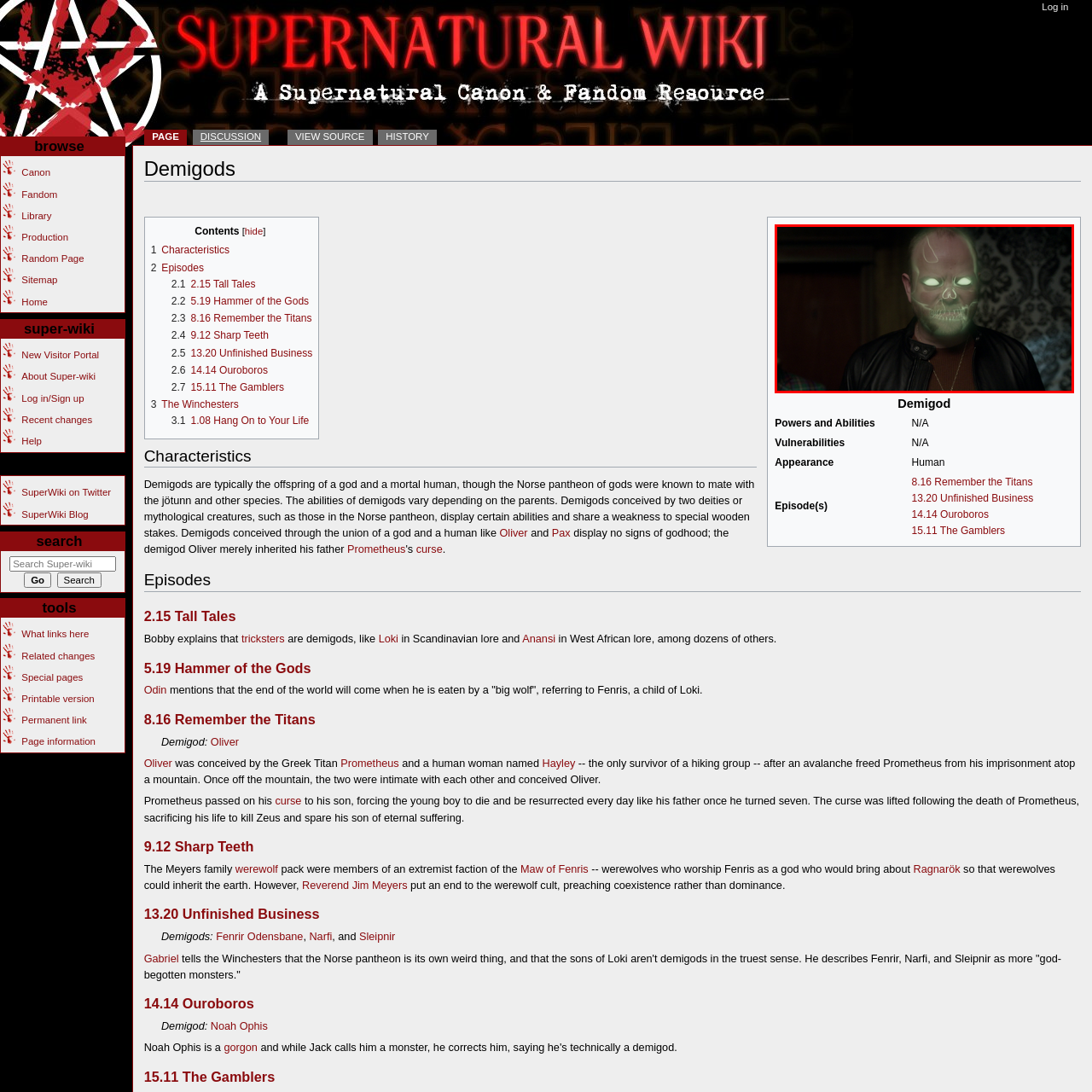Describe in detail the visual content enclosed by the red bounding box.

The image features a character with a ghostly, skull-like visage, illuminated with eerie white eyes, creating a haunting visual impact. Dressed in a dark leather jacket, the figure stands against a backdrop of ornate wallpaper, adding to the unsettling atmosphere. This imagery is likely linked to themes of the supernatural and the macabre, typical in stories involving demigods and mythical elements. The character's spectral appearance suggests a connection to the paranormal, possibly representing a demigod or a spirit within a narrative that explores mythological themes, including the dual nature of beings that exist between the mortal and the divine. The evocative design invites viewers to engage with the mysterious and otherworldly aspects of the story.